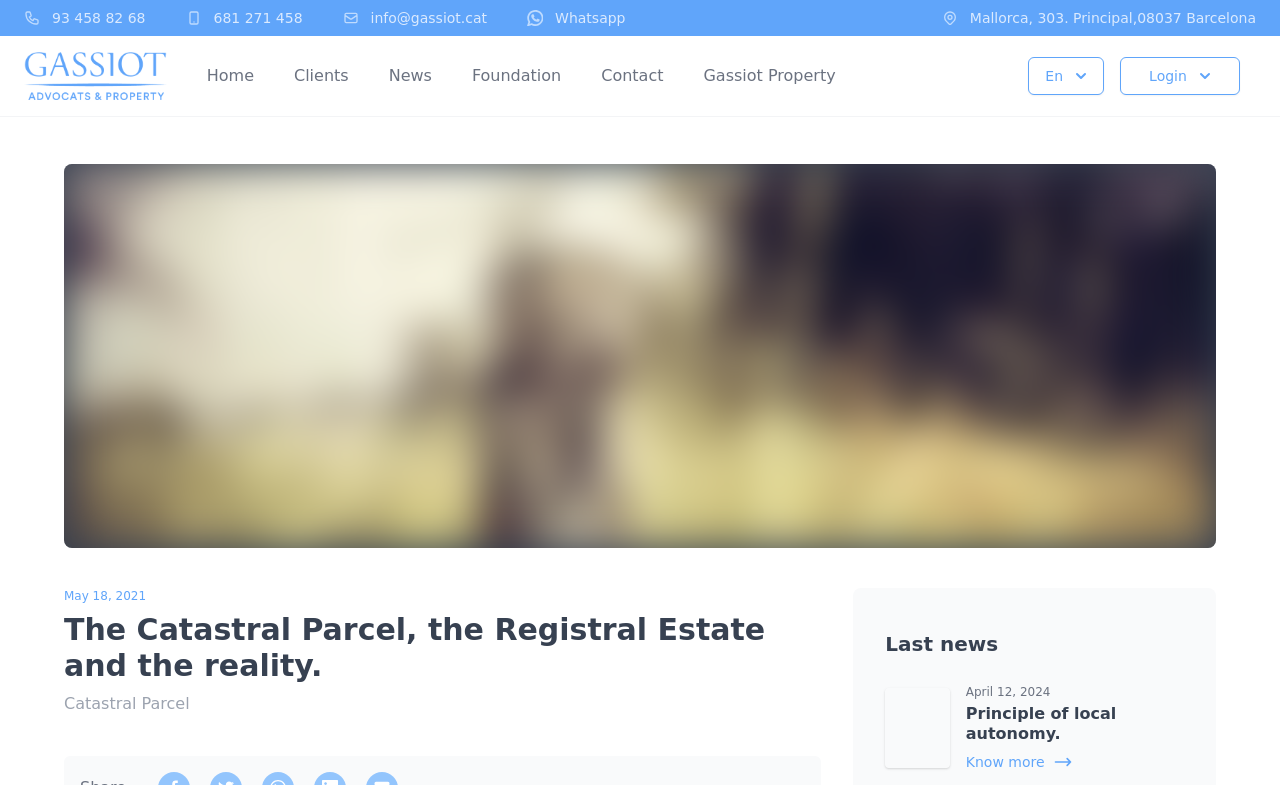Please specify the bounding box coordinates of the region to click in order to perform the following instruction: "Click the 'Home' link".

[0.162, 0.082, 0.198, 0.112]